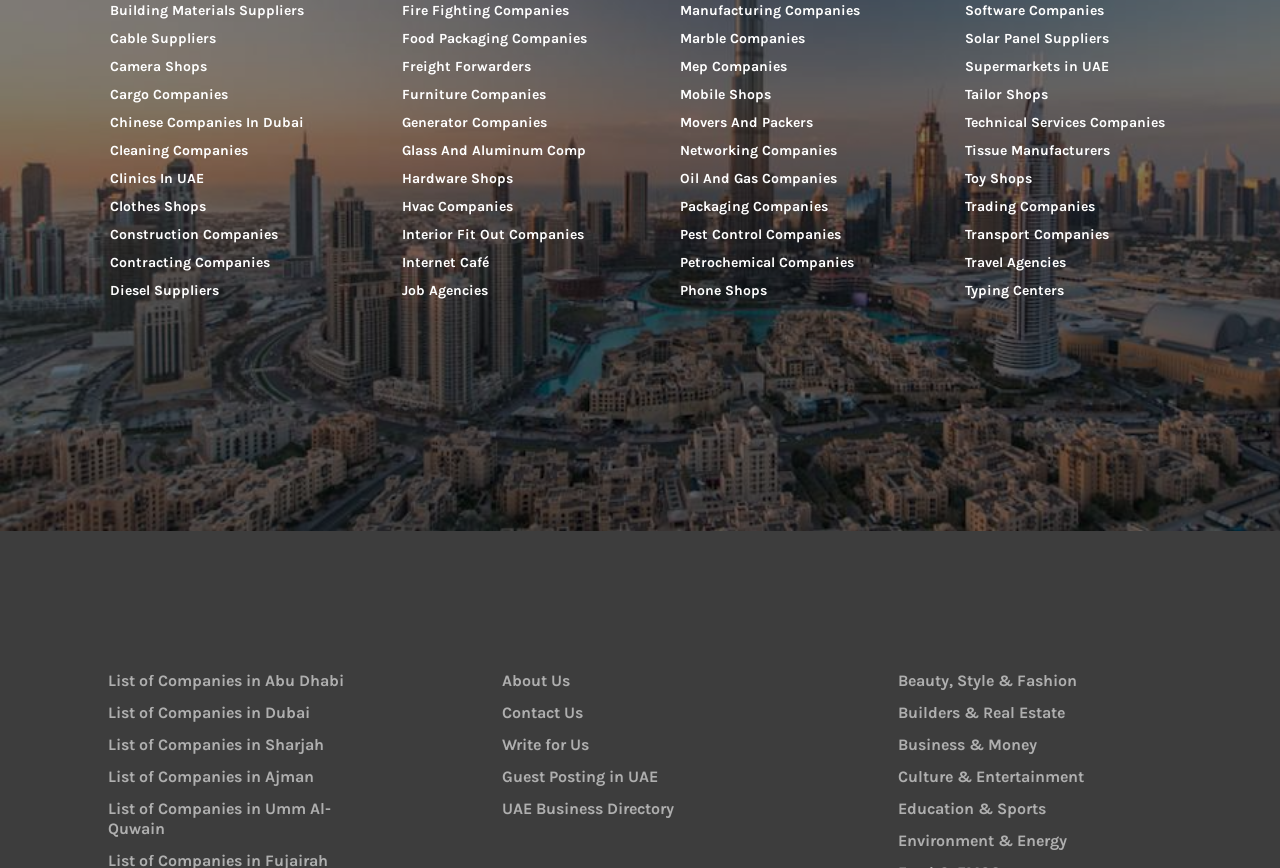Using the information in the image, give a detailed answer to the following question: What is the purpose of the 'Write for Us' link on this webpage?

The 'Write for Us' link suggests that the webpage allows users to submit articles or content to be published on the webpage, possibly related to the companies or industries listed on the webpage.